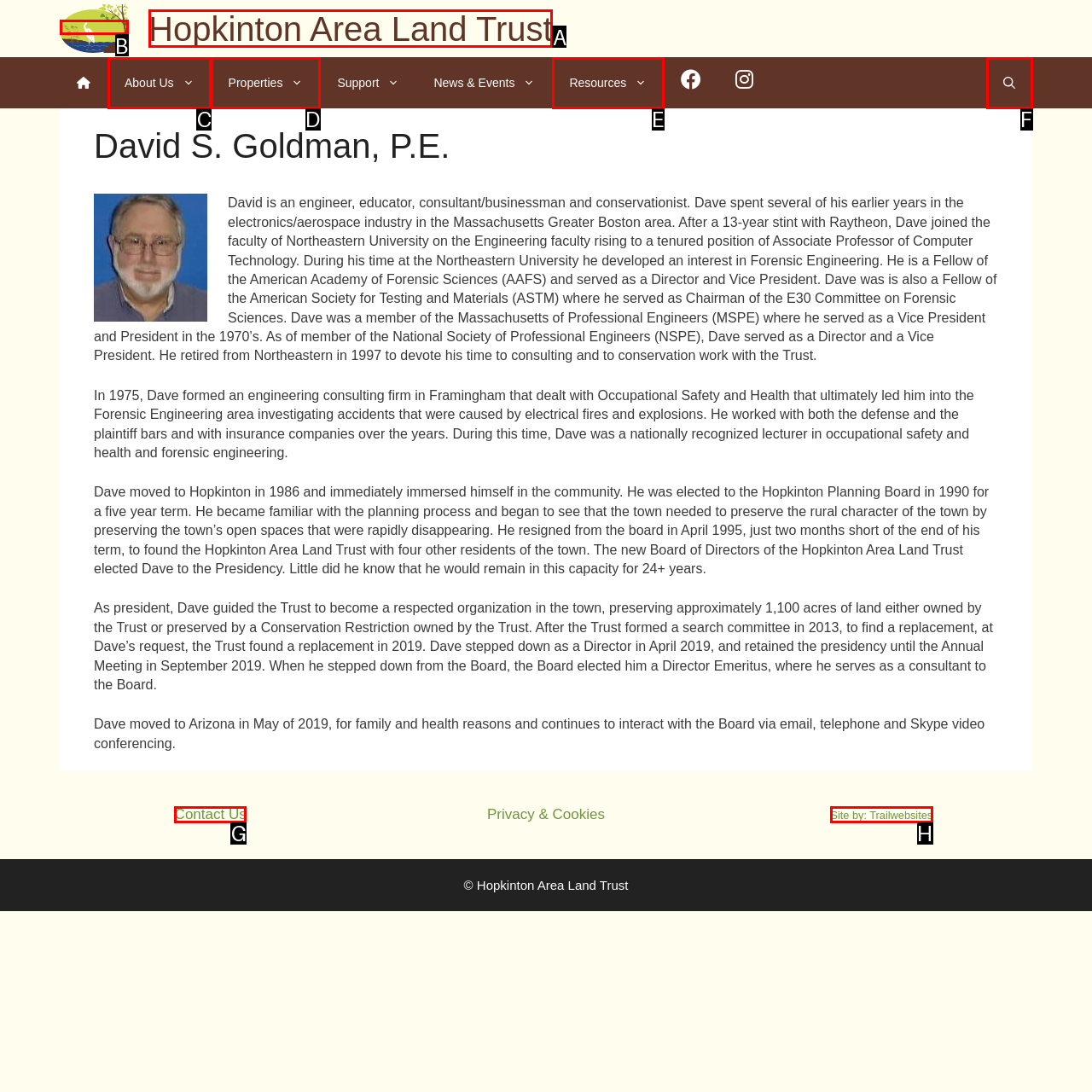Select the appropriate option that fits: Hopkinton Area Land Trust
Reply with the letter of the correct choice.

A